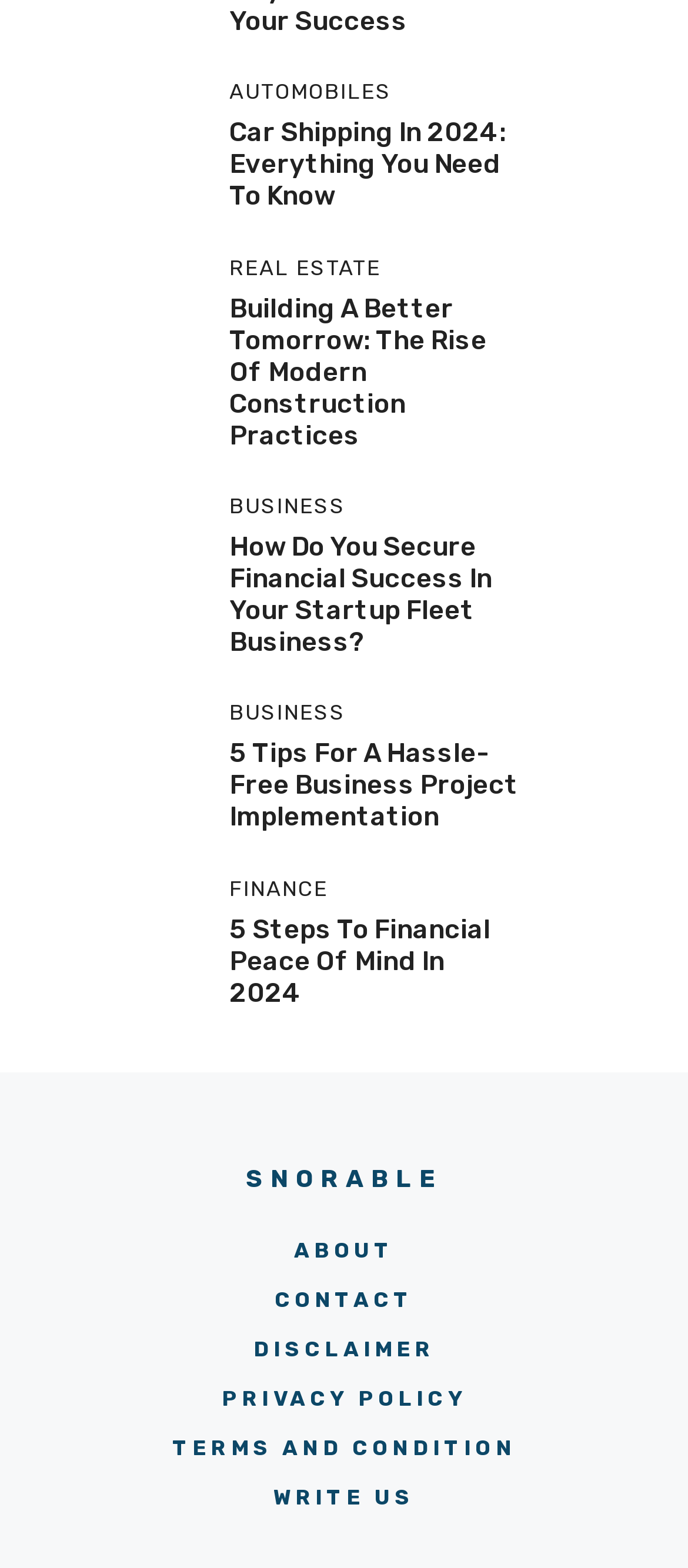Identify the bounding box coordinates for the element you need to click to achieve the following task: "Read about building a better tomorrow in modern construction practices". Provide the bounding box coordinates as four float numbers between 0 and 1, in the form [left, top, right, bottom].

[0.333, 0.186, 0.708, 0.288]